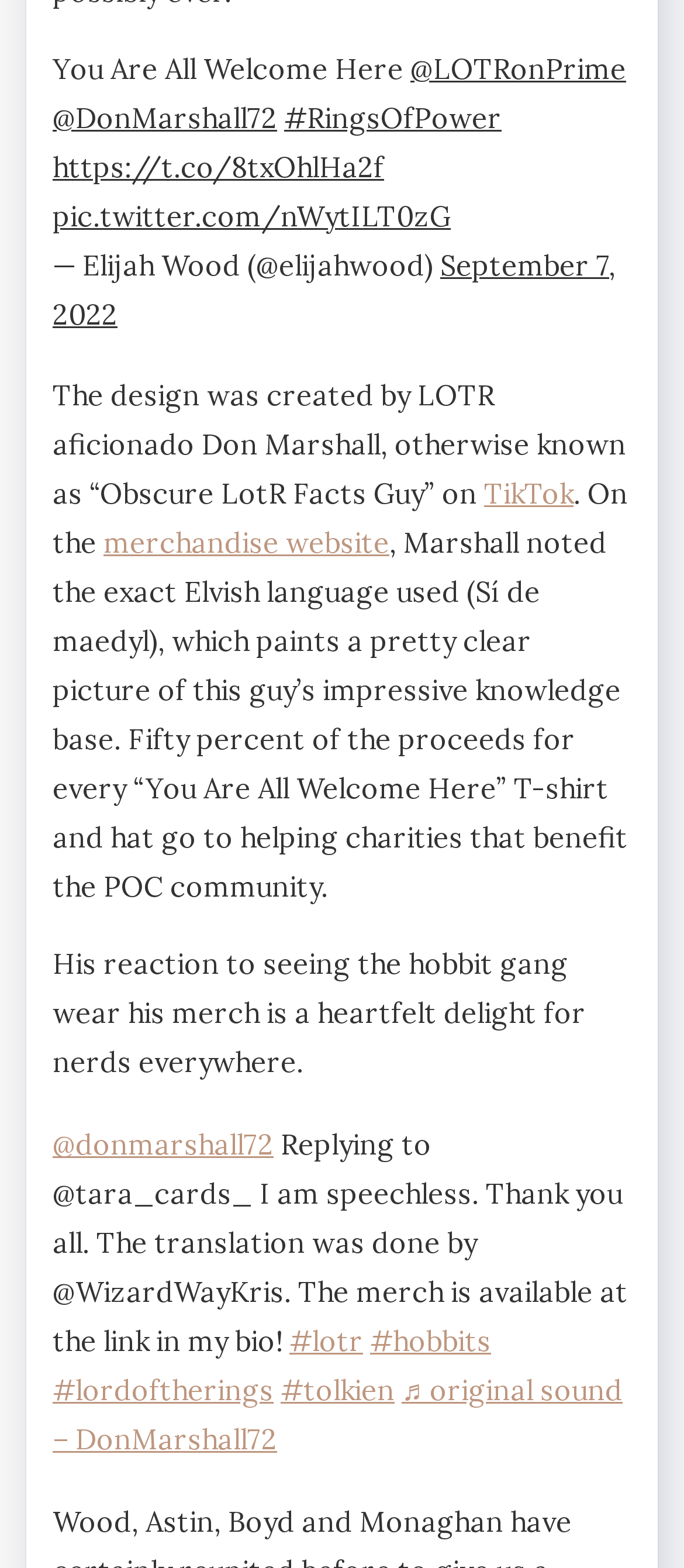Determine the bounding box coordinates of the clickable region to follow the instruction: "View Study in Canada options".

None